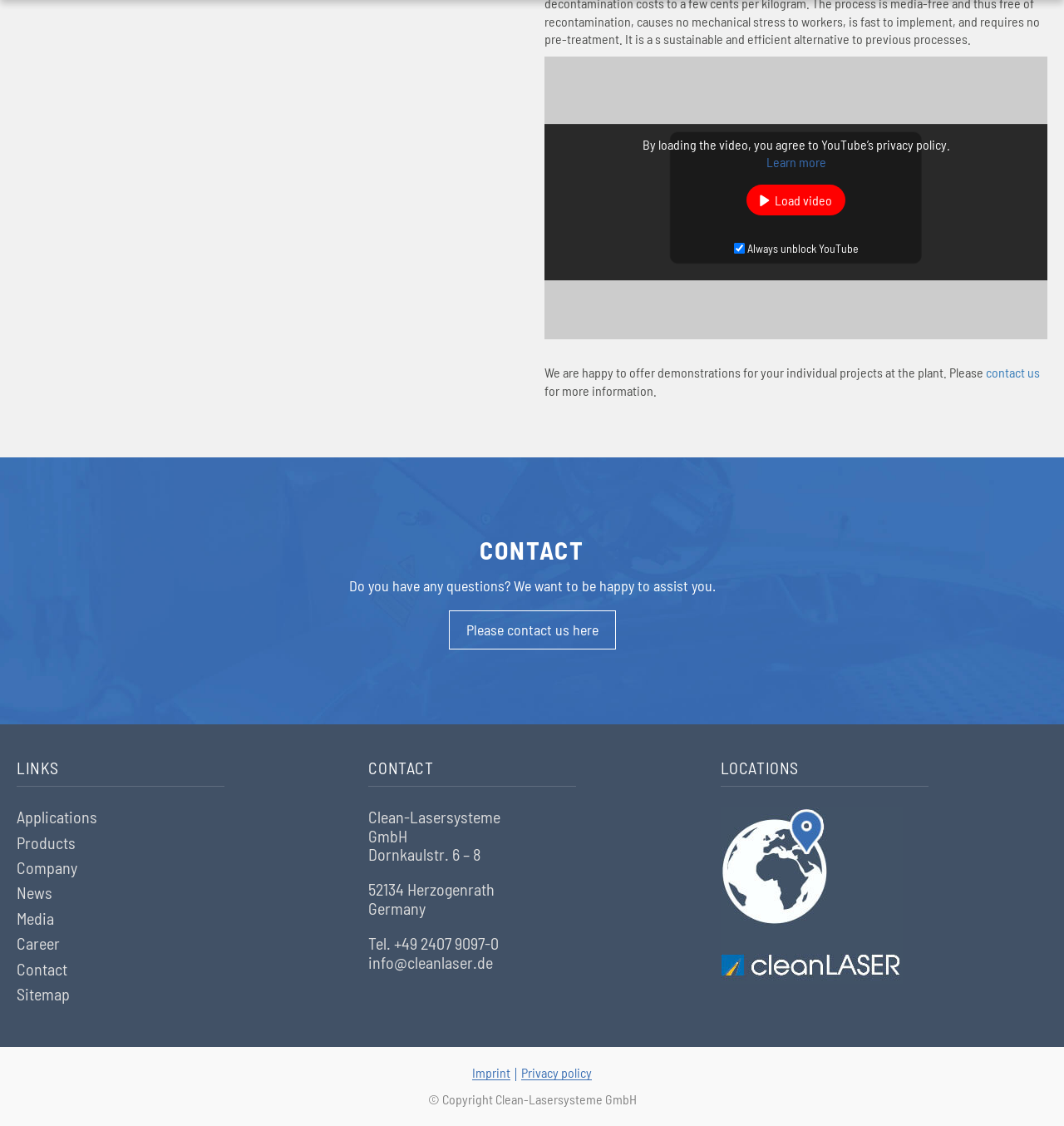Provide the bounding box coordinates for the specified HTML element described in this description: "privacy policy". The coordinates should be four float numbers ranging from 0 to 1, in the format [left, top, right, bottom].

[0.554, 0.051, 0.612, 0.064]